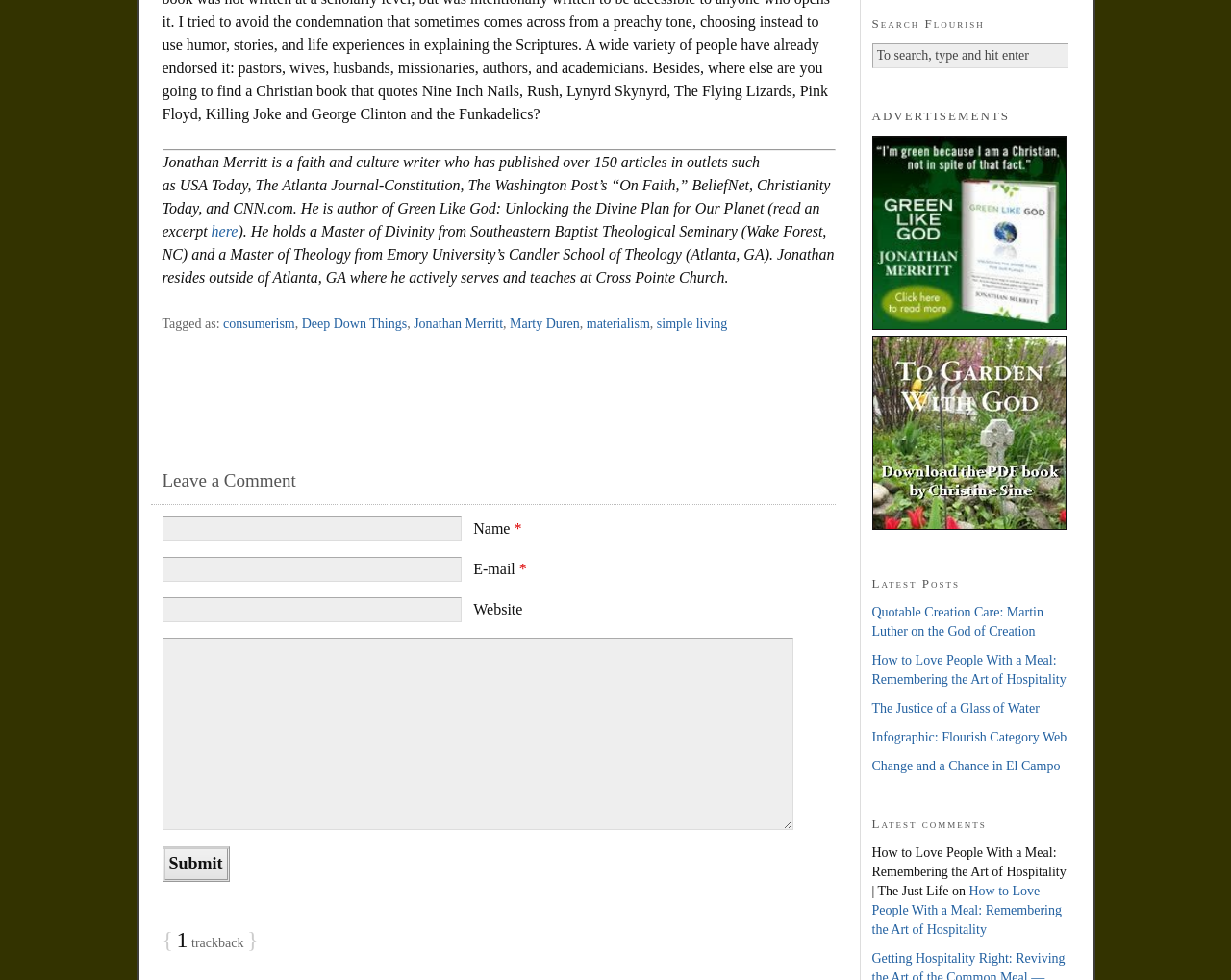What is the function of the button with the text 'Submit'?
Provide a detailed answer to the question using information from the image.

The button with the text 'Submit' is likely used to submit a form, given its position below the textboxes and its typical functionality in web forms.